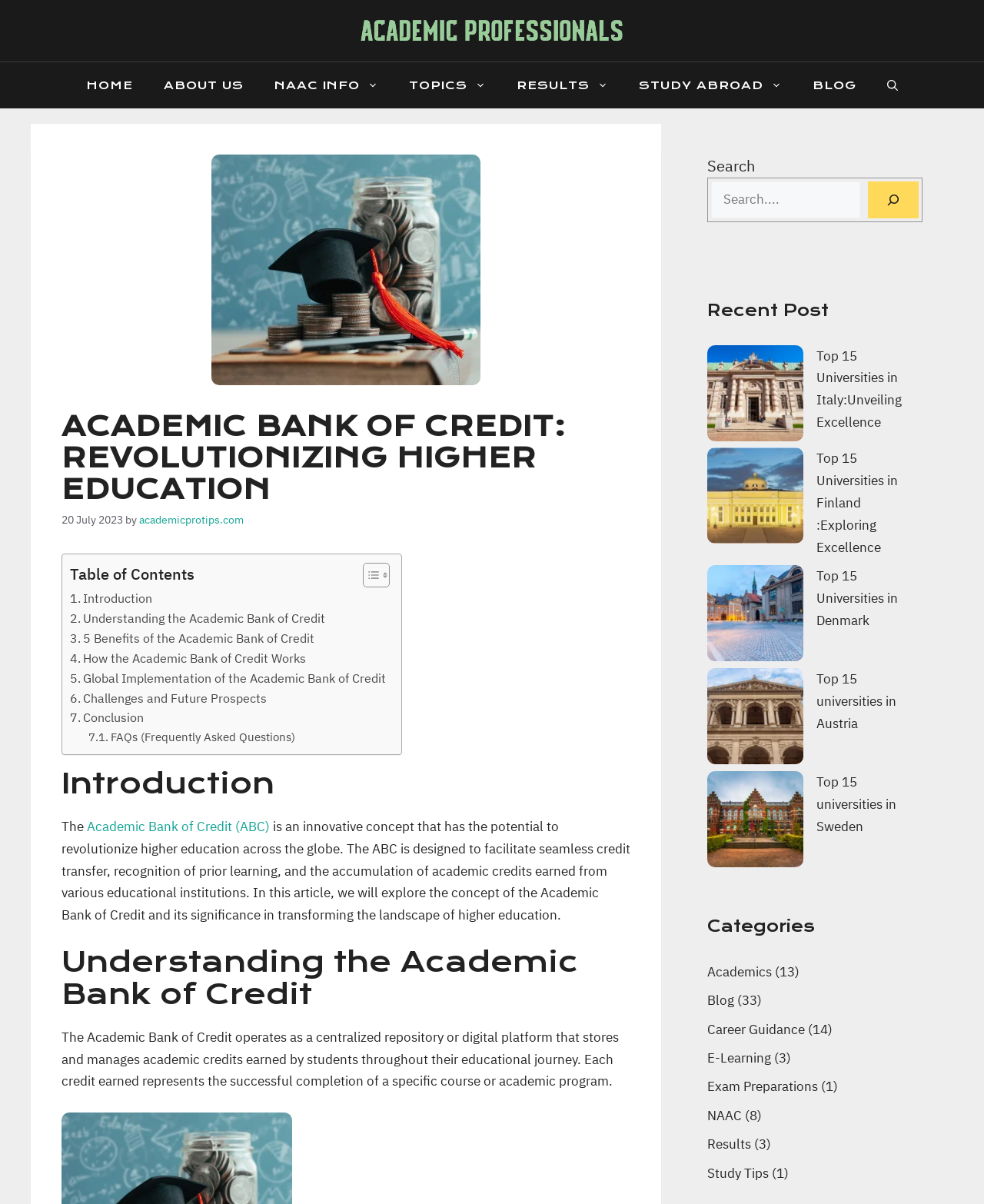Answer in one word or a short phrase: 
What is the purpose of the 'Table of Contents'?

To navigate the article